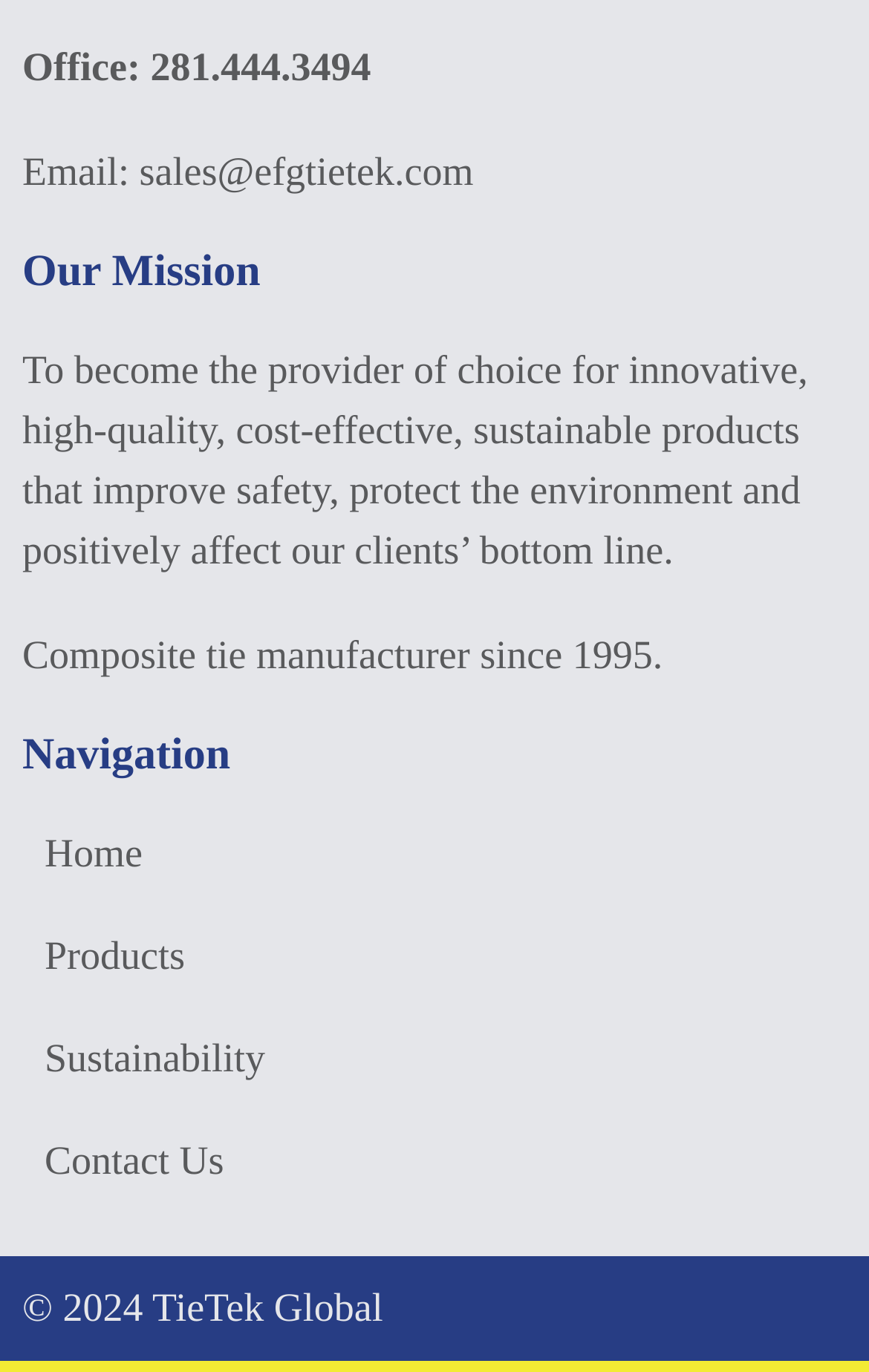What is the company's mission?
Offer a detailed and exhaustive answer to the question.

The company's mission is stated in the heading 'Our Mission' section, which describes the company's goal to provide innovative, high-quality, cost-effective, sustainable products that improve safety, protect the environment and positively affect clients' bottom line.